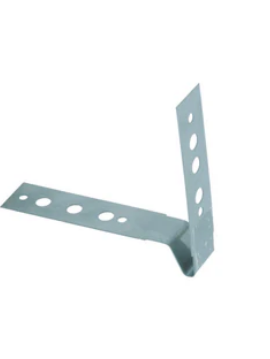What is the purpose of the multiple perforations?
Based on the image, give a one-word or short phrase answer.

Flexible fastening options